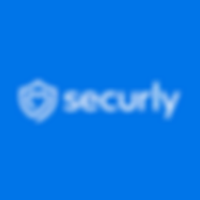Kindly respond to the following question with a single word or a brief phrase: 
What symbol is included in the logo design?

shield